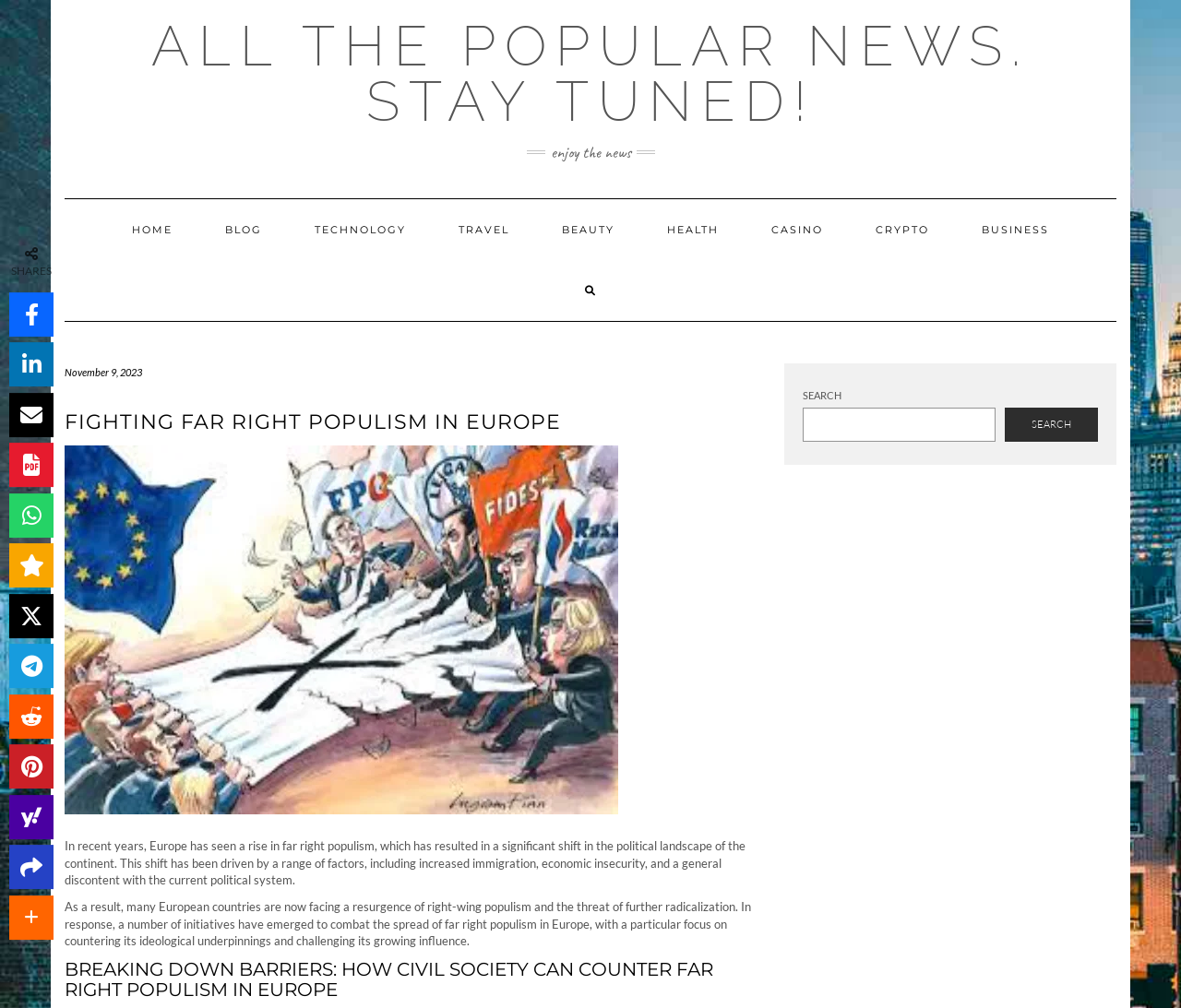Can you identify and provide the main heading of the webpage?

FIGHTING FAR RIGHT POPULISM IN EUROPE